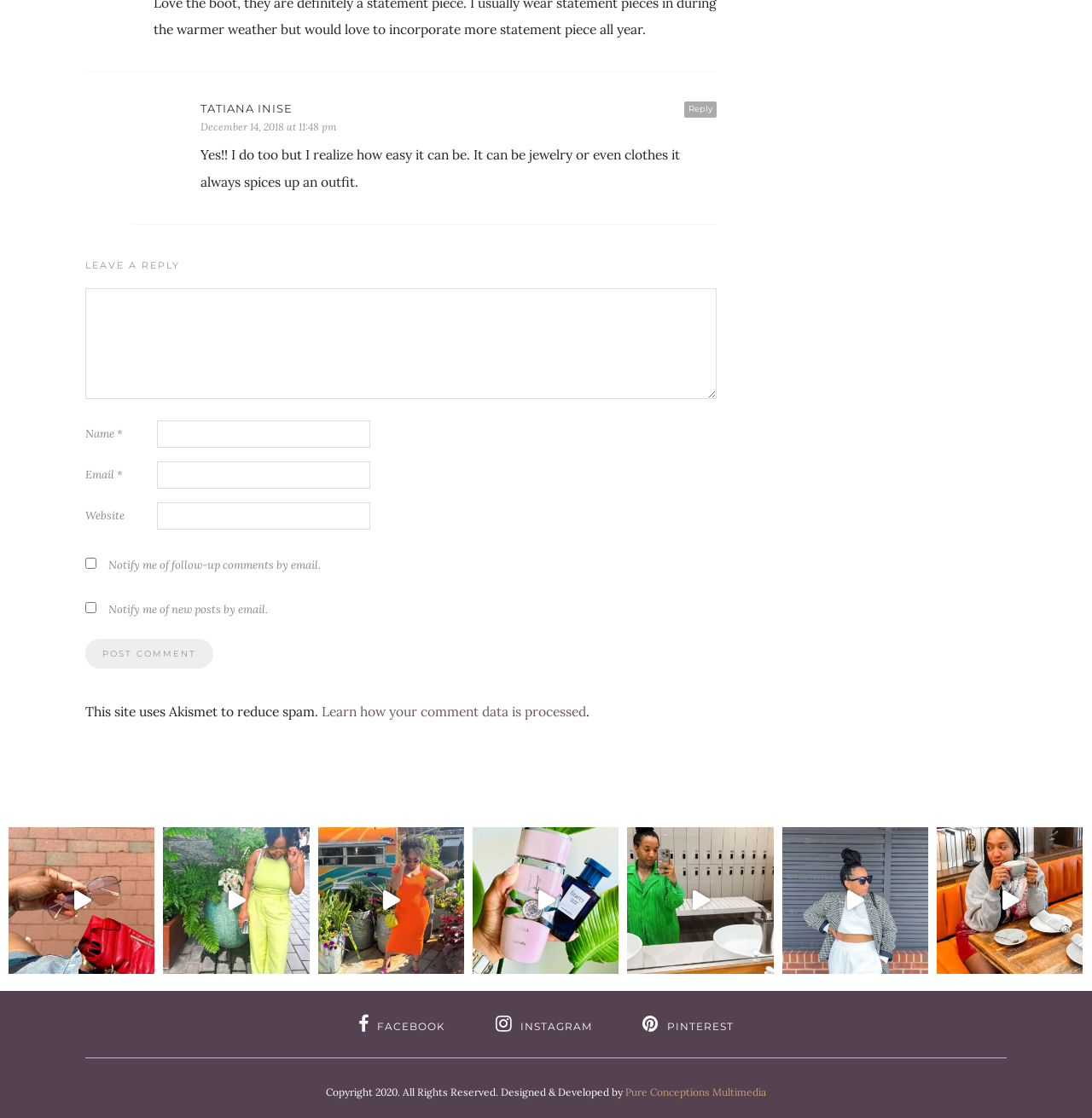Please identify the bounding box coordinates of the element that needs to be clicked to execute the following command: "Post a comment". Provide the bounding box using four float numbers between 0 and 1, formatted as [left, top, right, bottom].

[0.078, 0.571, 0.195, 0.598]